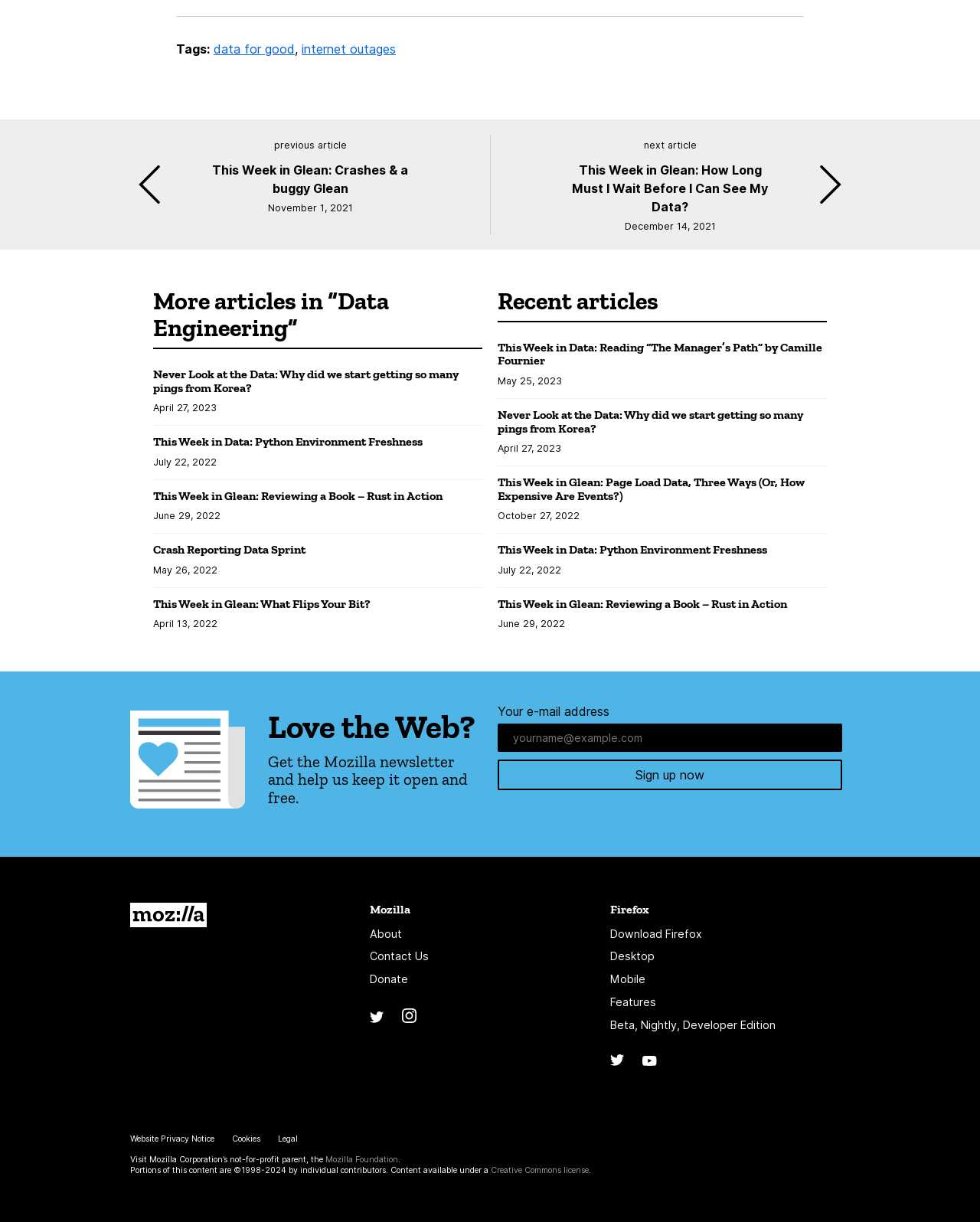Determine the bounding box coordinates for the UI element with the following description: "Crash Reporting Data Sprint". The coordinates should be four float numbers between 0 and 1, represented as [left, top, right, bottom].

[0.156, 0.444, 0.312, 0.456]